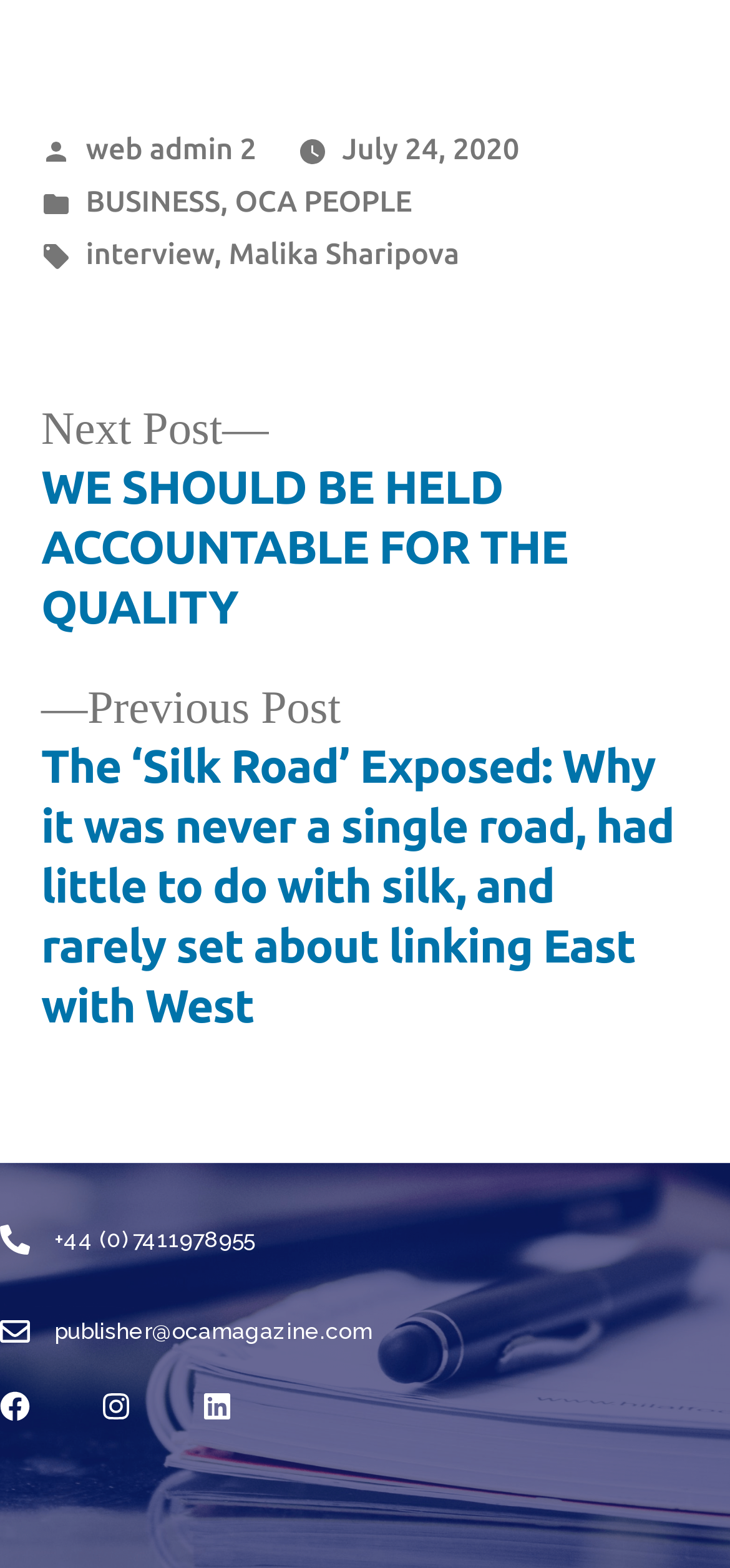Please determine the bounding box coordinates for the UI element described as: "Field Hockey".

None